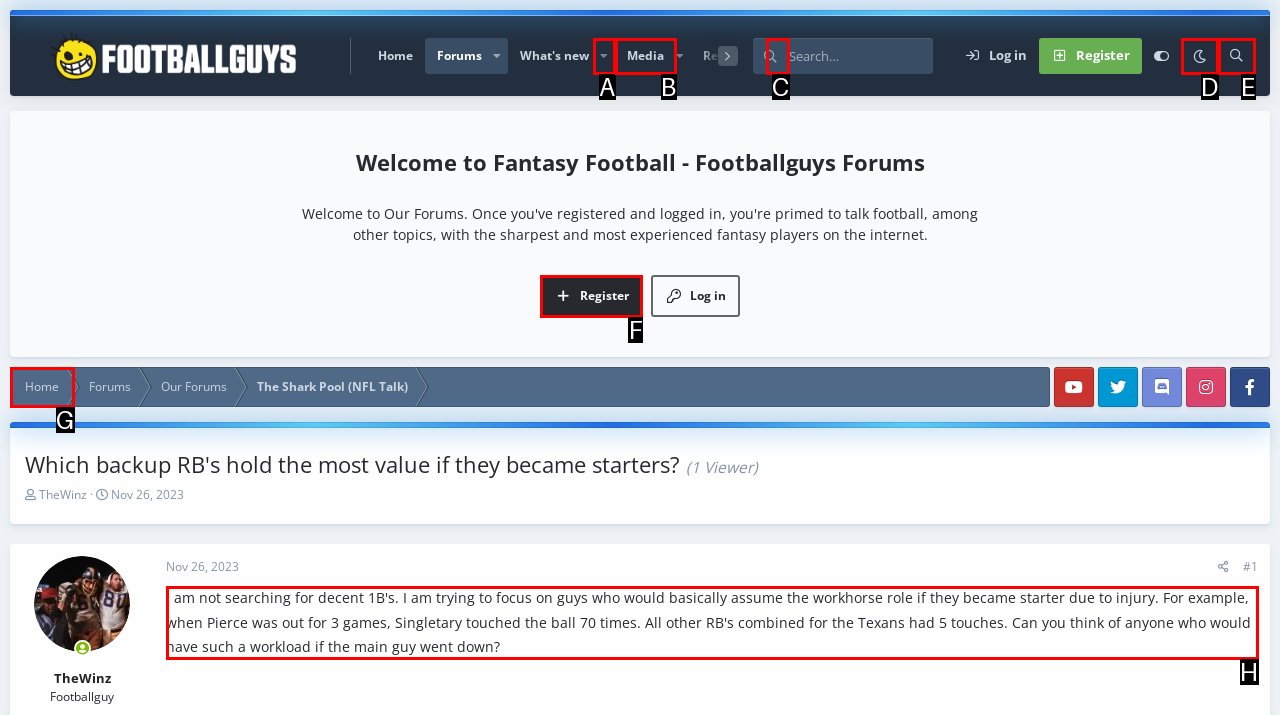What is the letter of the UI element you should click to Read the thread starter's post? Provide the letter directly.

H